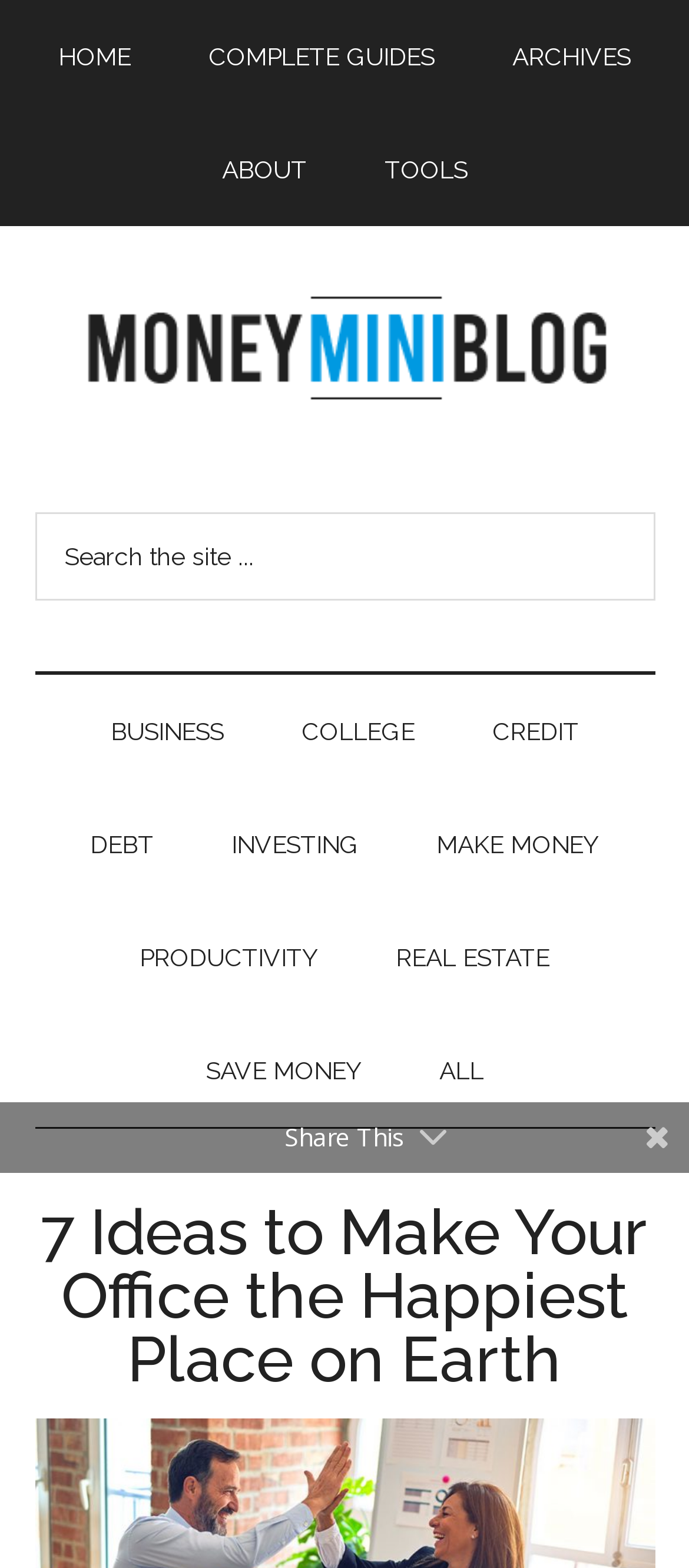Specify the bounding box coordinates of the element's area that should be clicked to execute the given instruction: "Share This". The coordinates should be four float numbers between 0 and 1, i.e., [left, top, right, bottom].

[0.413, 0.714, 0.587, 0.736]